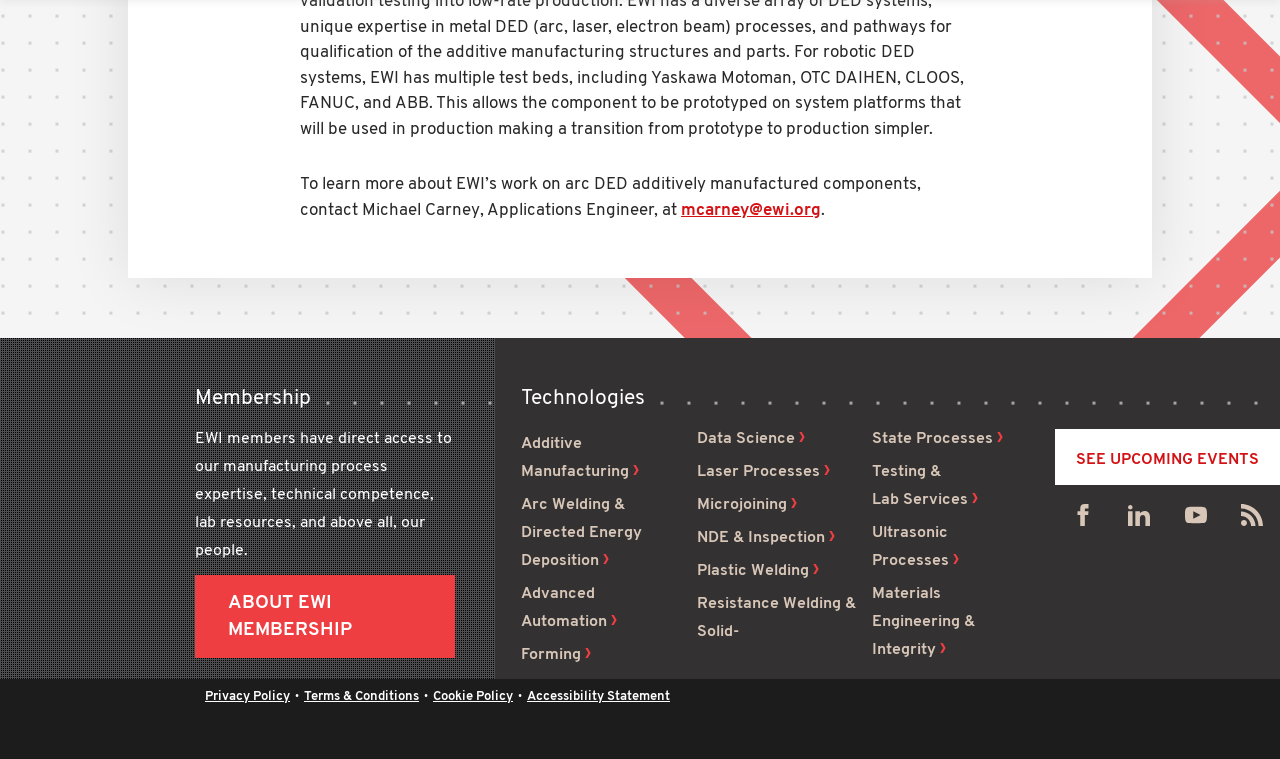Determine the bounding box coordinates of the UI element described below. Use the format (top-left x, top-left y, bottom-right x, bottom-right y) with floating point numbers between 0 and 1: camping tent

None